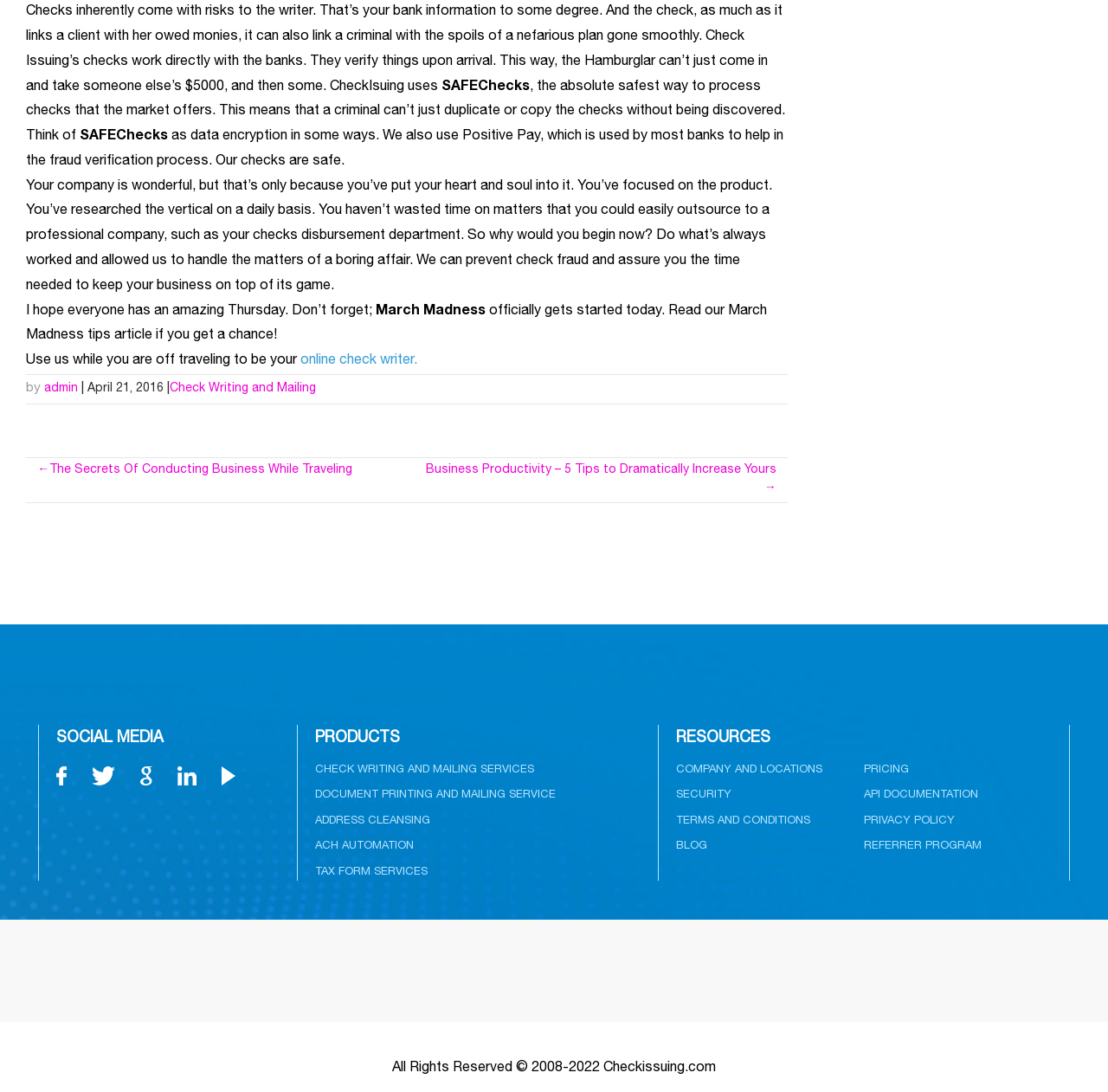Can you find the bounding box coordinates for the element that needs to be clicked to execute this instruction: "Click the 'online check writer' link"? The coordinates should be given as four float numbers between 0 and 1, i.e., [left, top, right, bottom].

[0.271, 0.325, 0.38, 0.337]